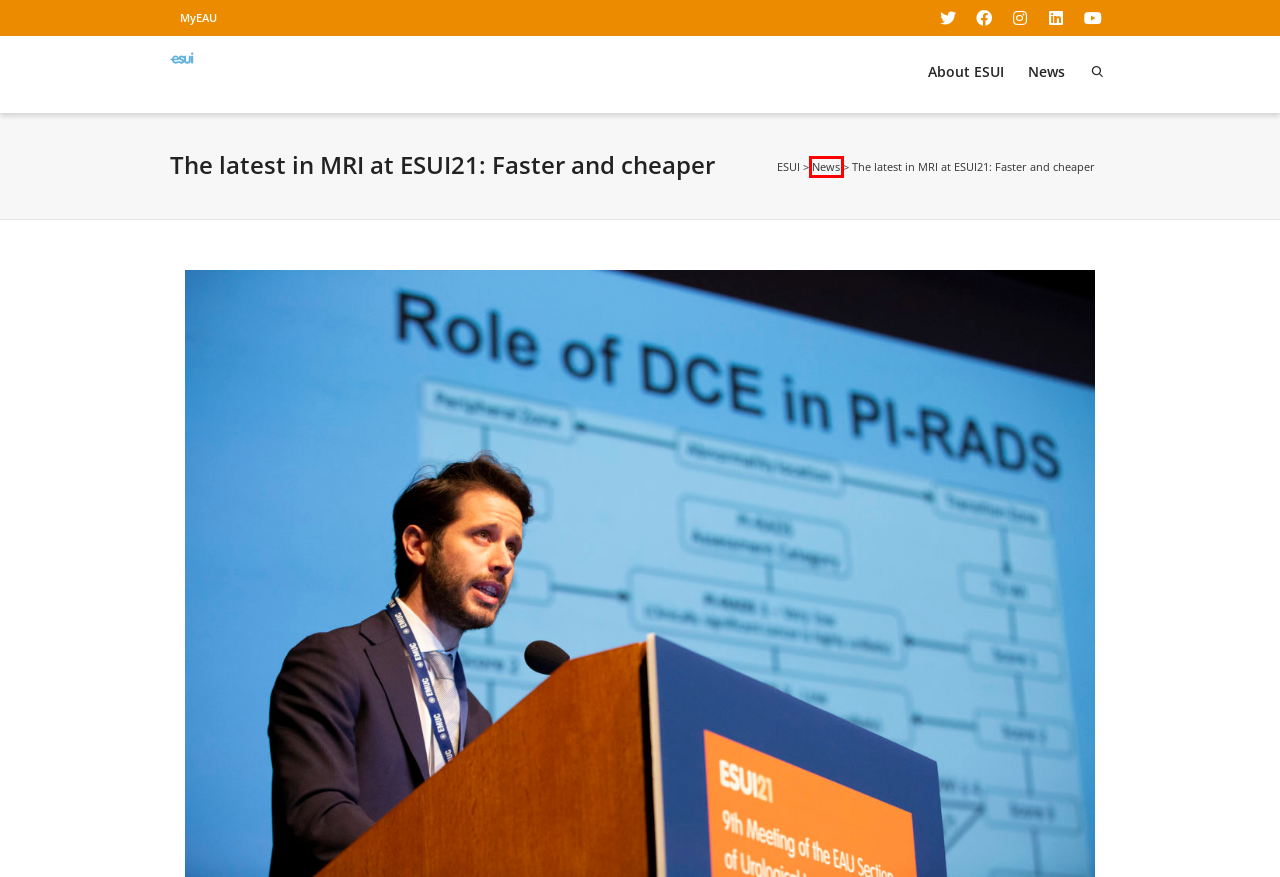You are presented with a screenshot of a webpage containing a red bounding box around an element. Determine which webpage description best describes the new webpage after clicking on the highlighted element. Here are the candidates:
A. News Archives - ESUI
B. MyEAU – European Association of Urology (EAU)
C. ESUI Congress History - ESUI
D. News - ESUI
E. EAU Sectionof Urological Imaging - ESUI
F. ESUI21 Archives - ESUI
G. MRI Archives - ESUI
H. EAU Privacy Policy - ESUI

A